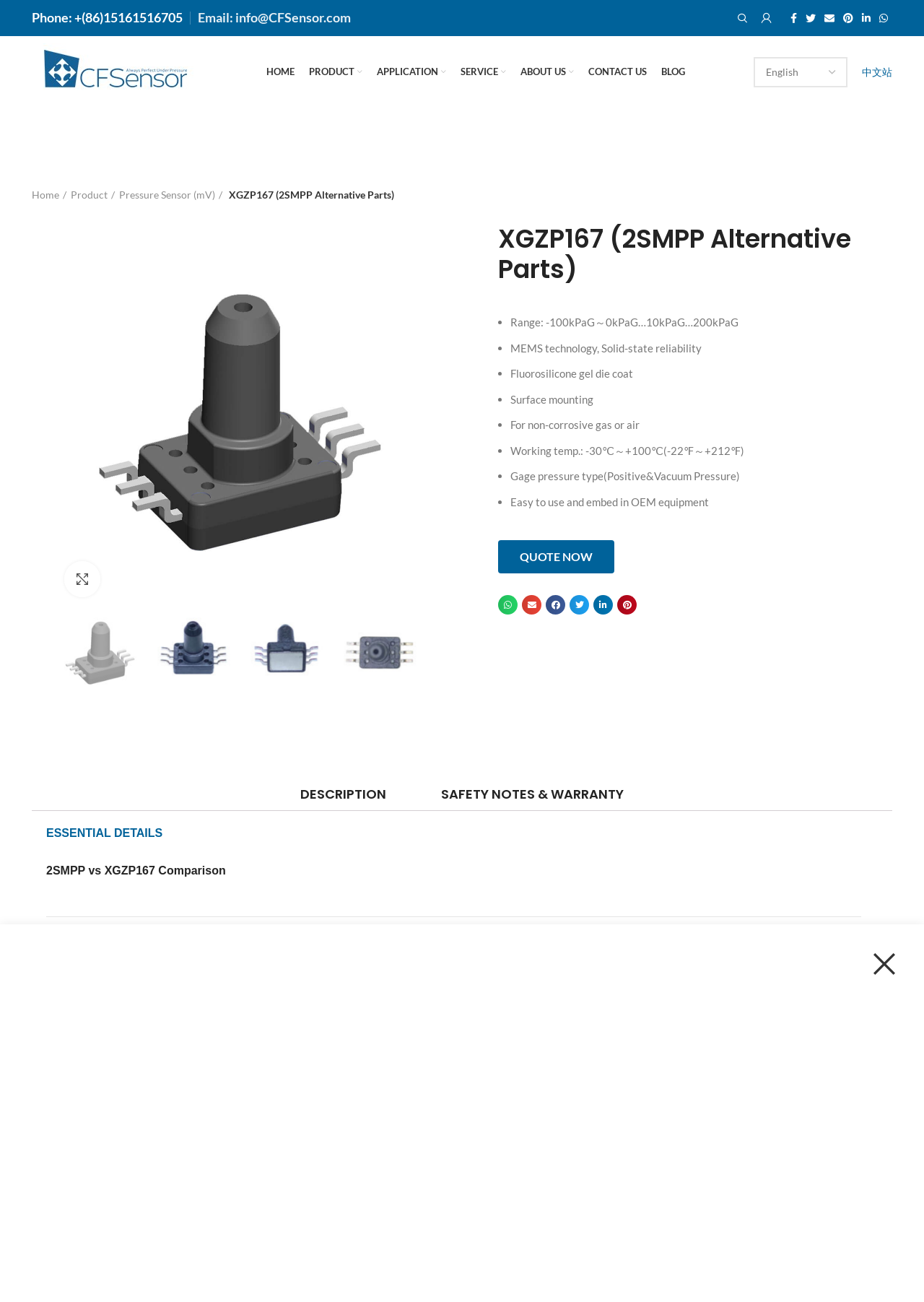Please find and give the text of the main heading on the webpage.

XGZP167 (2SMPP Alternative Parts)